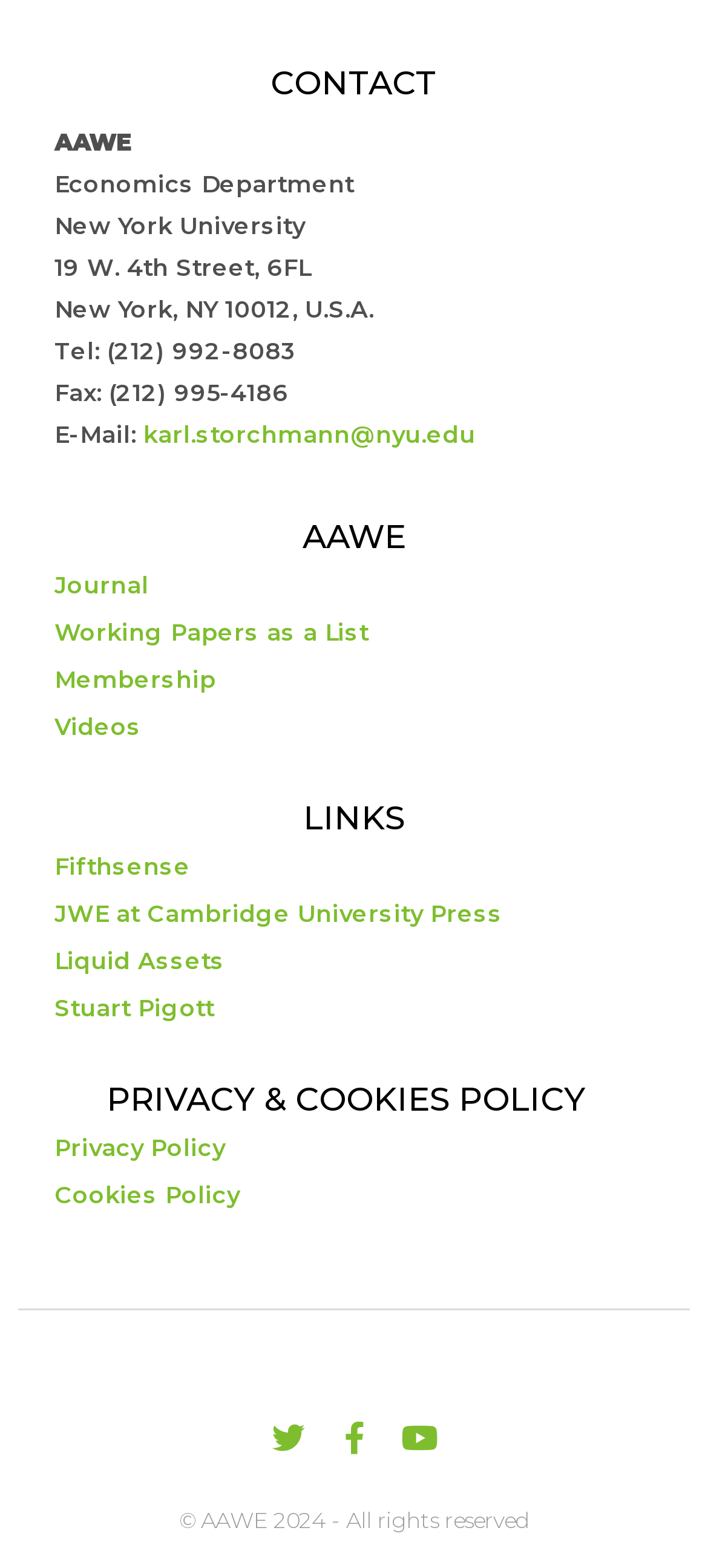What is the phone number provided?
Using the visual information, answer the question in a single word or phrase.

(212) 992-8083